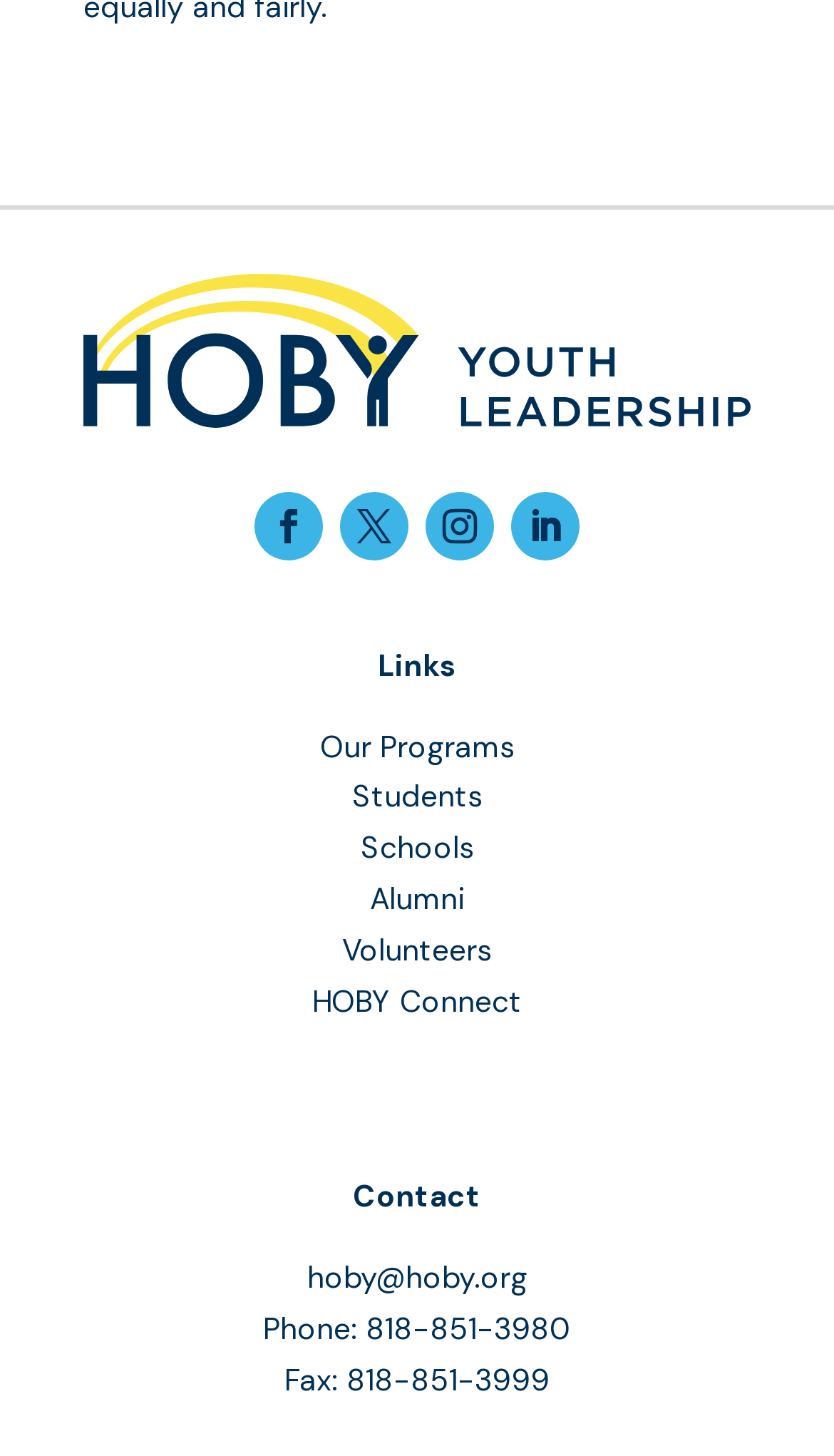Please examine the image and provide a detailed answer to the question: How many links are there in the top section?

I counted the number of links in the top section, which are represented by the icons '', '', '', and ''. These links are located near the top of the page, with bounding box coordinates indicating their vertical position.